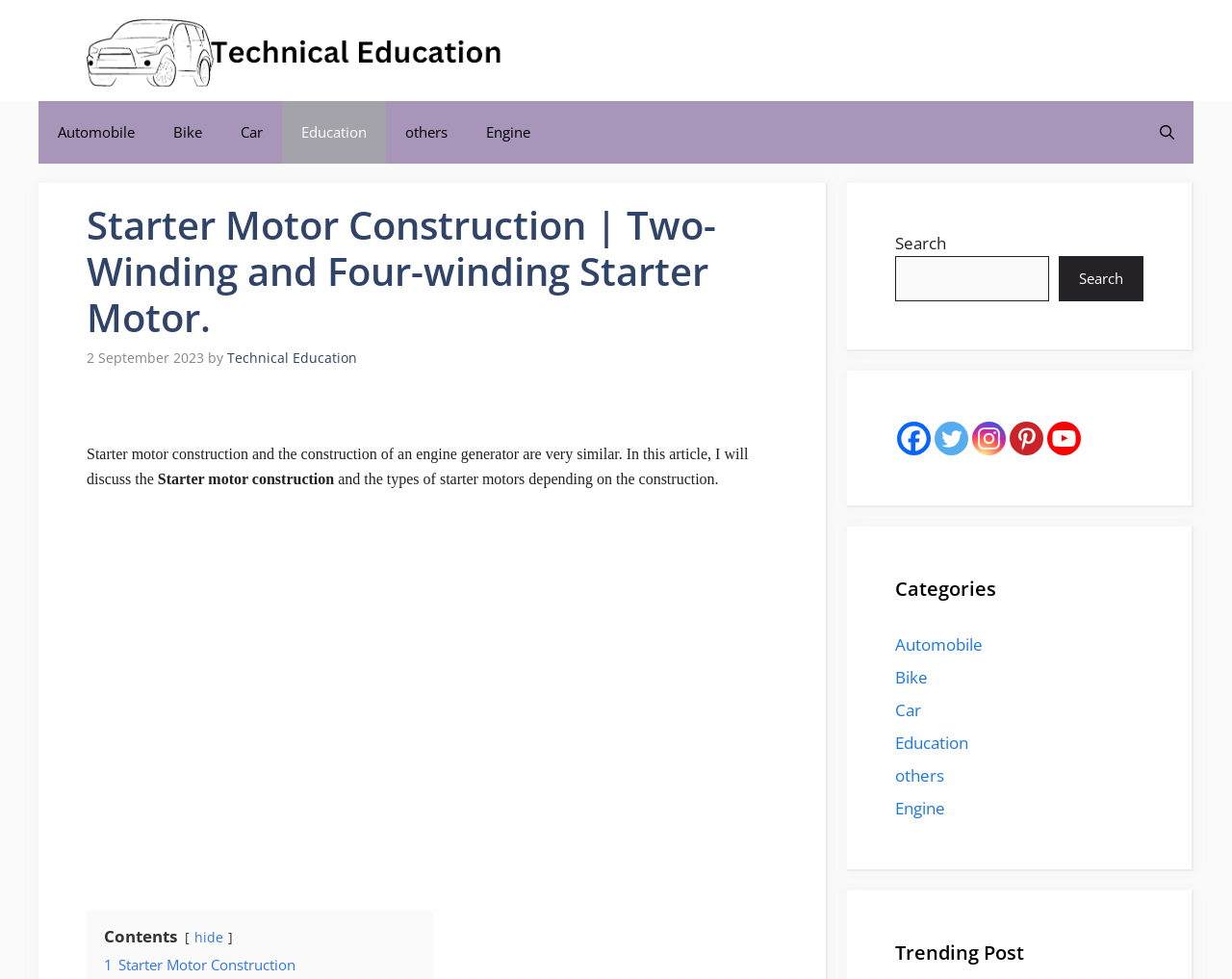Determine the bounding box coordinates of the section I need to click to execute the following instruction: "Visit the Facebook page". Provide the coordinates as four float numbers between 0 and 1, i.e., [left, top, right, bottom].

[0.728, 0.431, 0.755, 0.465]